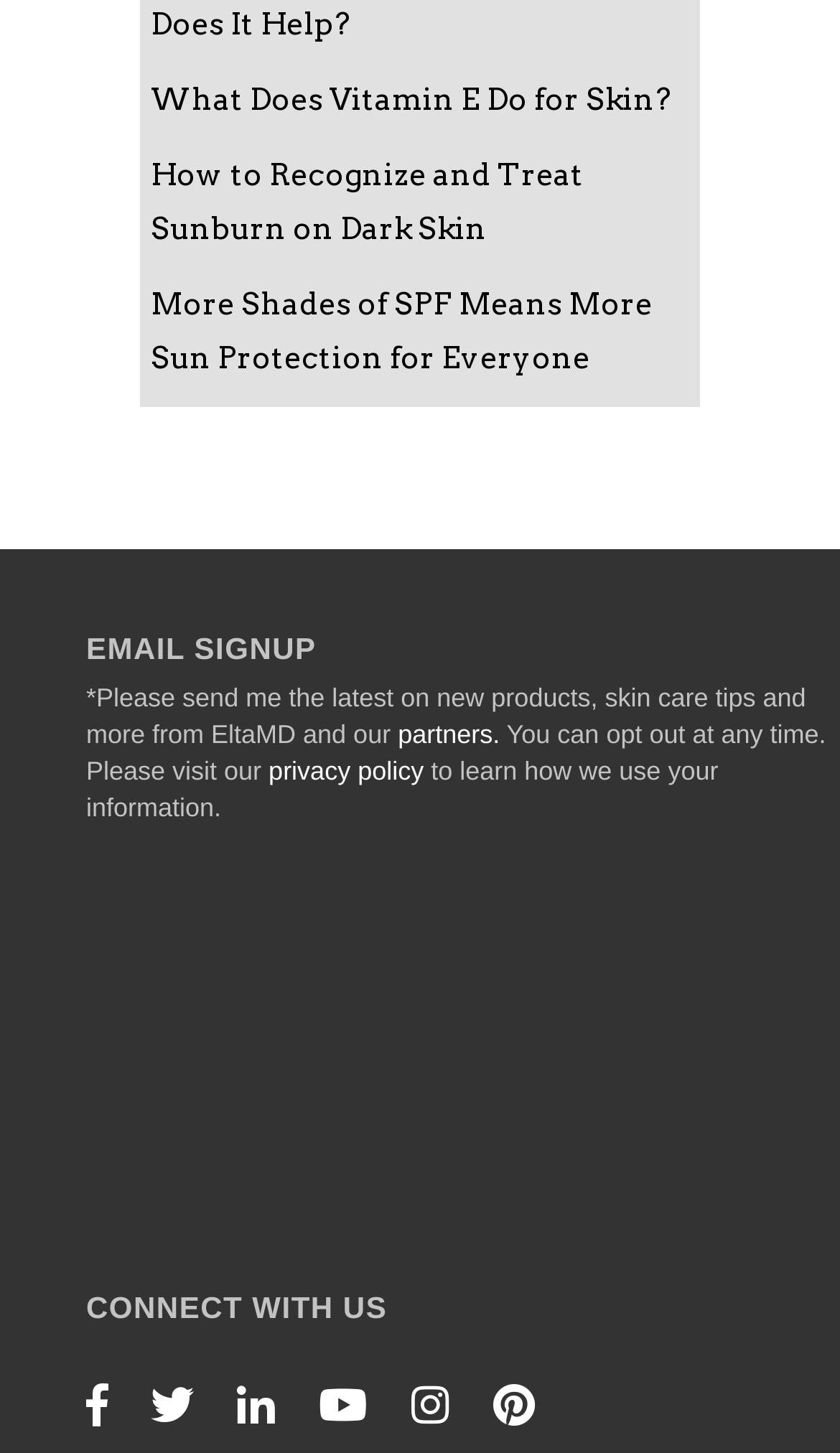Locate the bounding box coordinates of the element that needs to be clicked to carry out the instruction: "Visit EltaMD's privacy policy". The coordinates should be given as four float numbers ranging from 0 to 1, i.e., [left, top, right, bottom].

[0.32, 0.52, 0.504, 0.541]